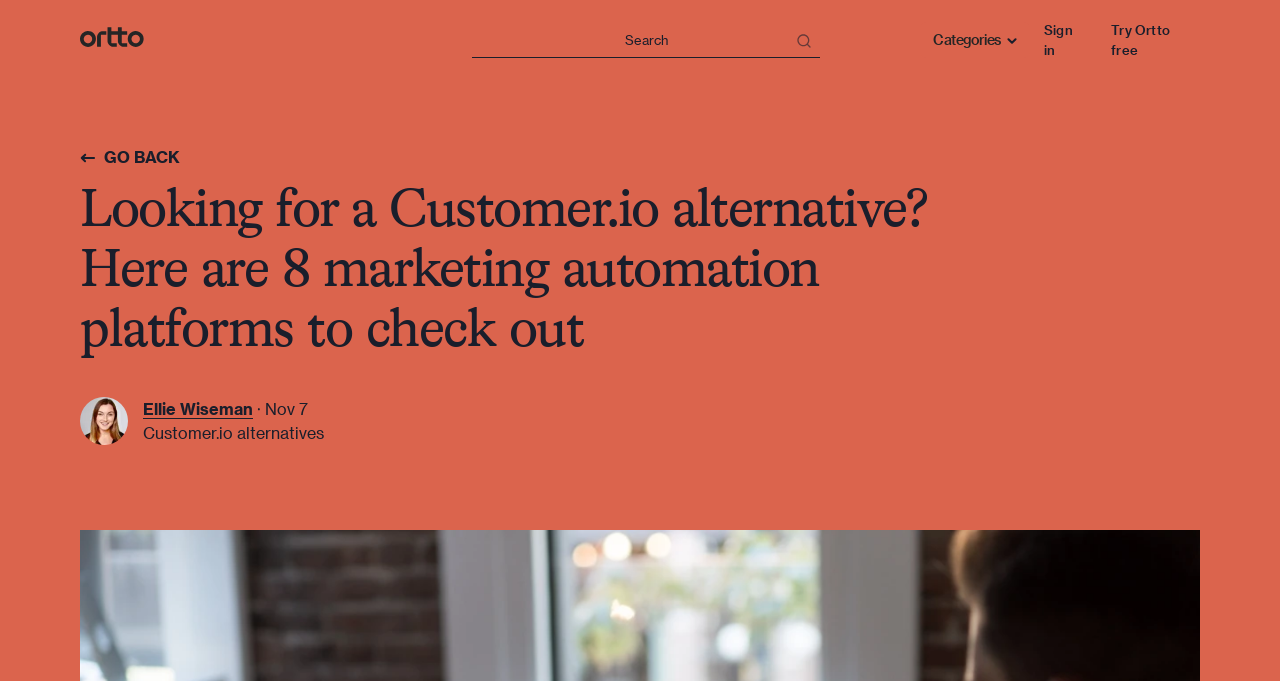Please give a one-word or short phrase response to the following question: 
Who wrote the article about Customer.io alternatives?

Ellie Wiseman